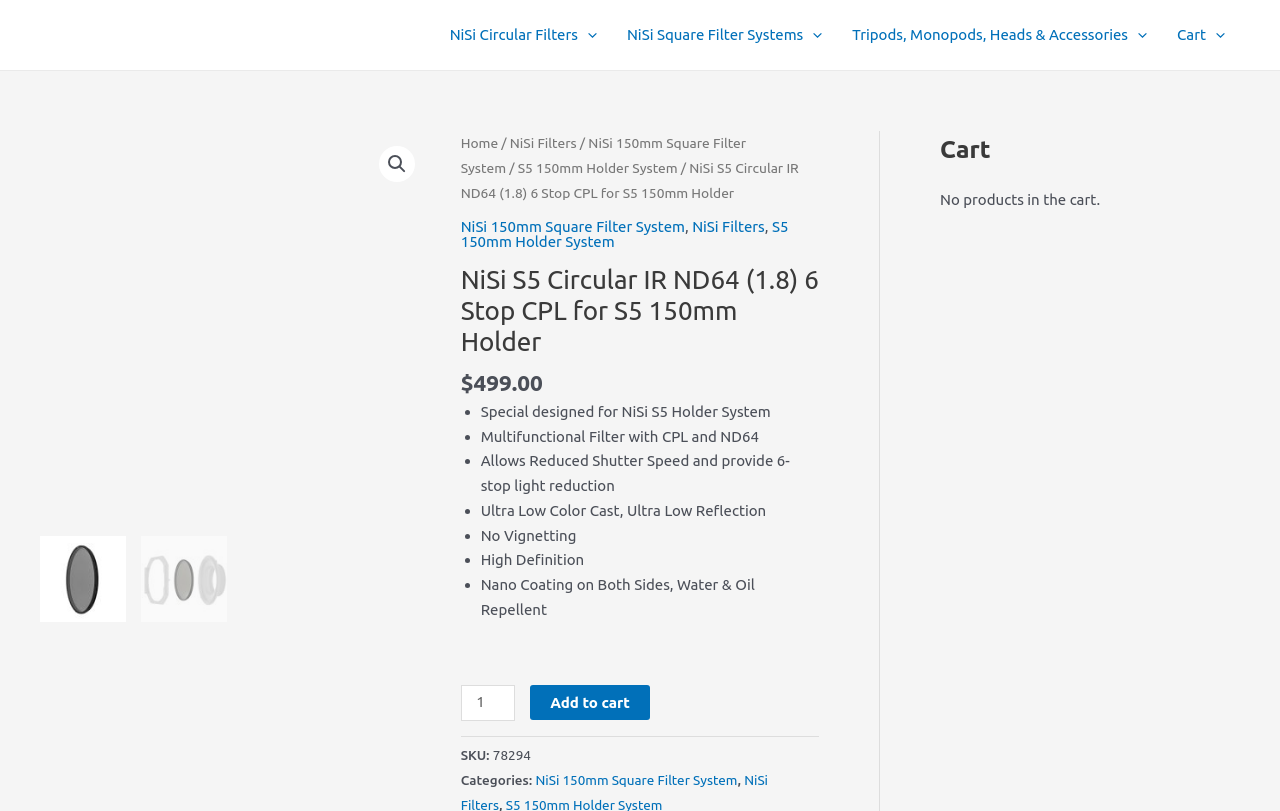Pinpoint the bounding box coordinates of the area that should be clicked to complete the following instruction: "Toggle NiSi Circular Filters Menu". The coordinates must be given as four float numbers between 0 and 1, i.e., [left, top, right, bottom].

[0.34, 0.0, 0.478, 0.086]